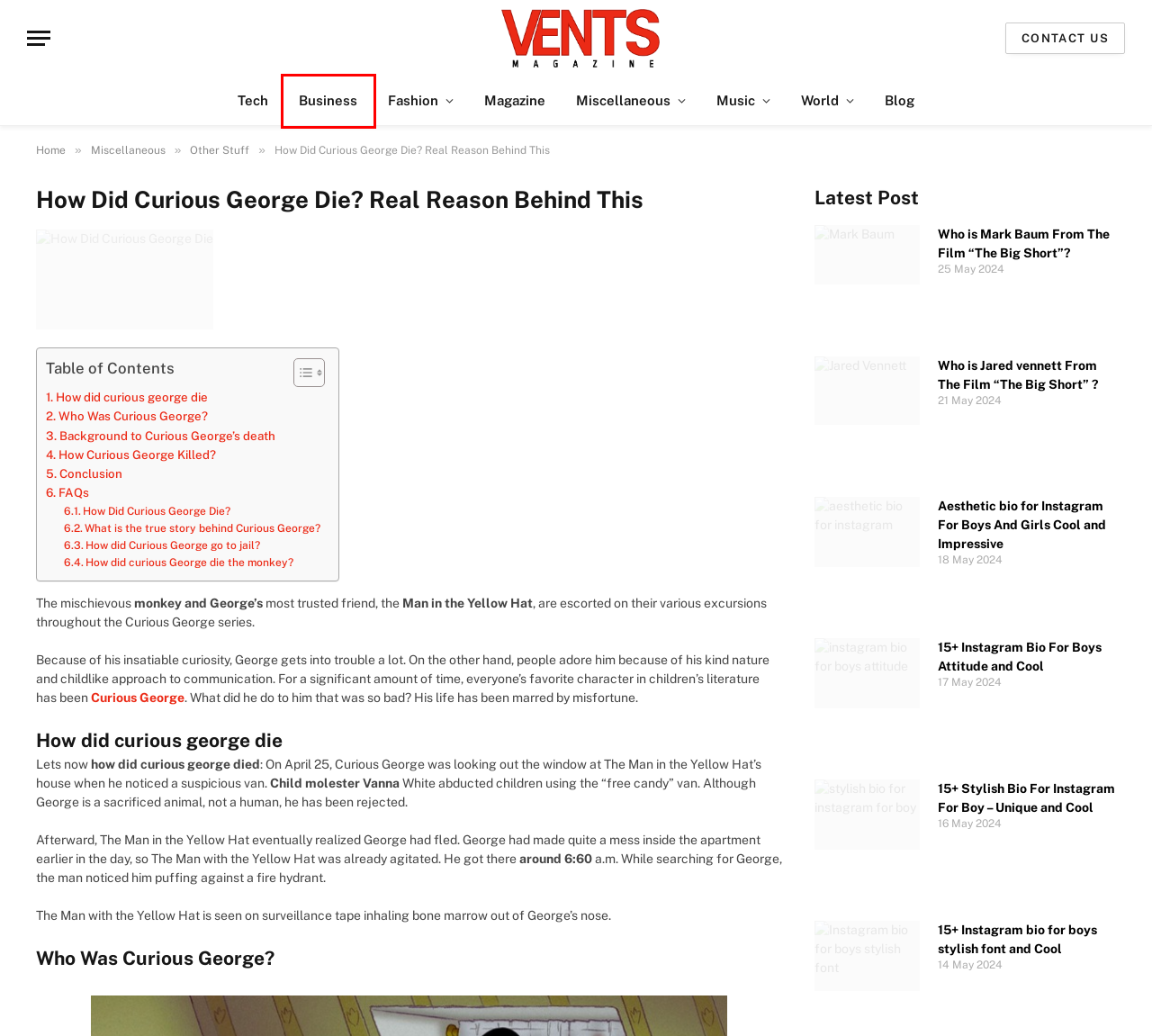Review the webpage screenshot and focus on the UI element within the red bounding box. Select the best-matching webpage description for the new webpage that follows after clicking the highlighted element. Here are the candidates:
A. Music - ventsmagazine.co
B. Tech - ventsmagazine.co
C. 15 + Instagram bio for boys stylish font and Cool font
D. 15+ Instagram Bio For Boys Attitude and Cool
E. Business - ventsmagazine.co
F. Miscellaneous - ventsmagazine.co
G. 15+ Stylish Bio For Instagram For Boy - Unique and Cool
H. Aesthetic bio for Instagram For Boys And Girls - Impressive

E